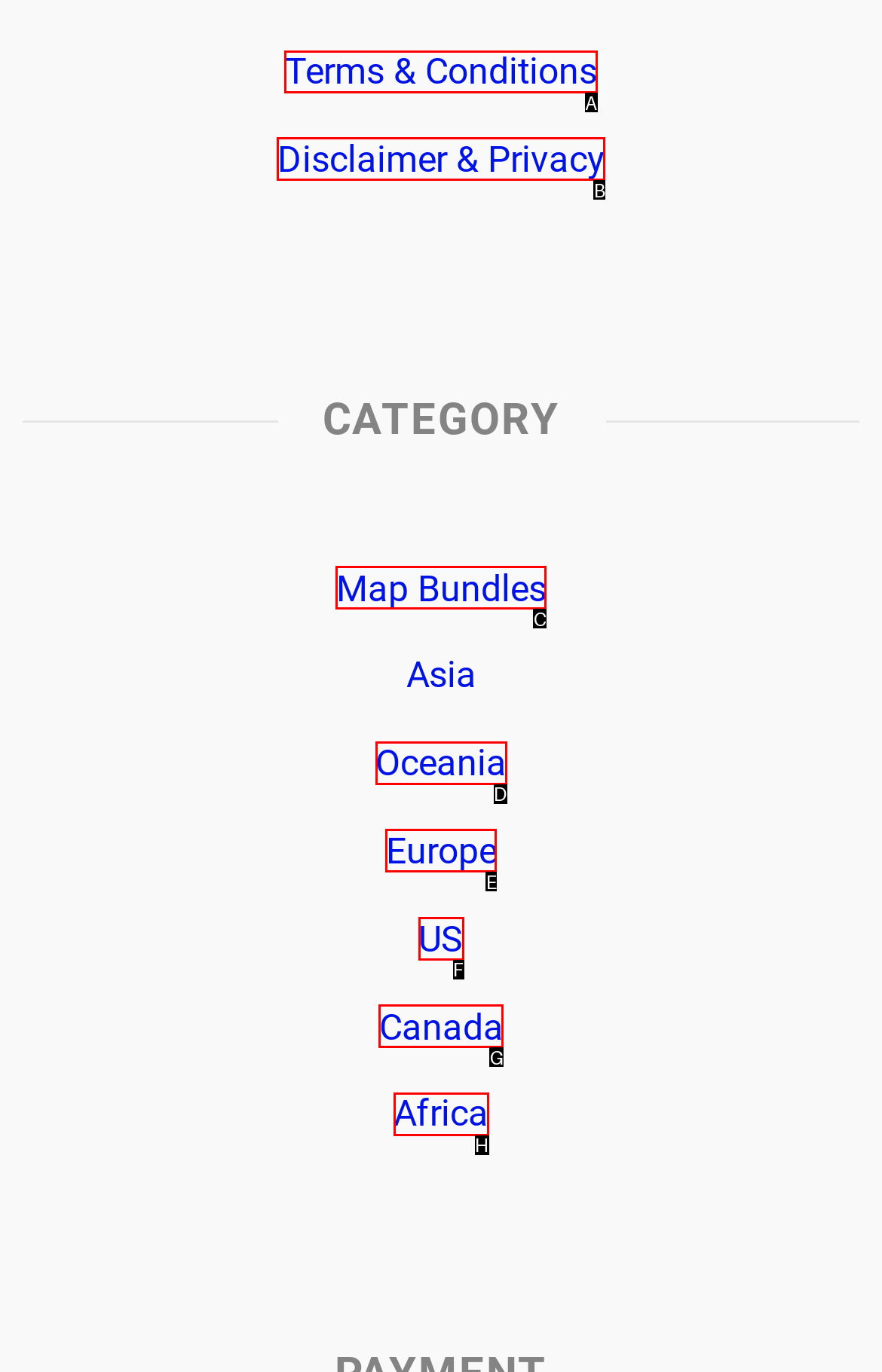Determine the correct UI element to click for this instruction: View terms and conditions. Respond with the letter of the chosen element.

A